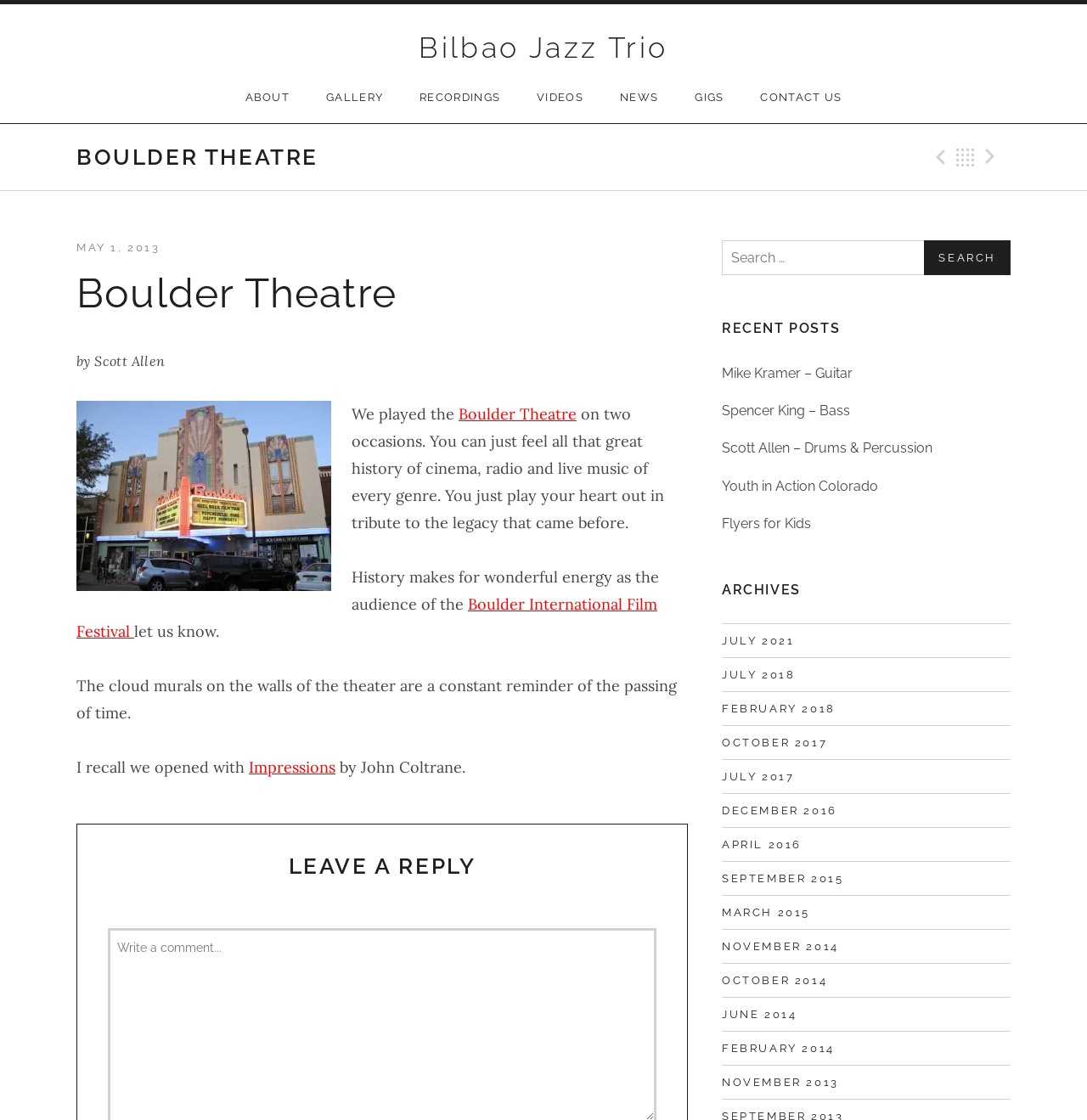Specify the bounding box coordinates of the area that needs to be clicked to achieve the following instruction: "Check the NEWS".

[0.555, 0.064, 0.621, 0.11]